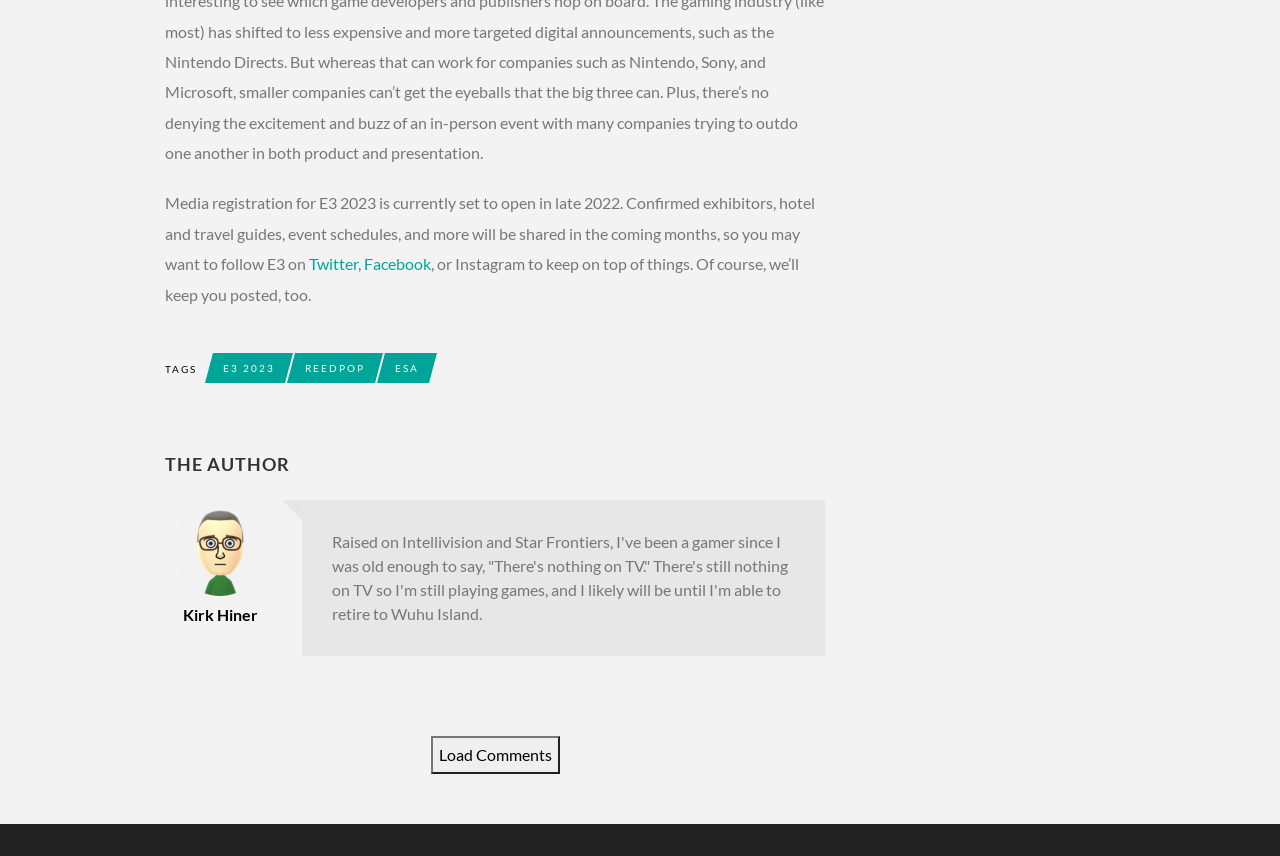Locate the bounding box coordinates of the clickable part needed for the task: "Load comments".

[0.336, 0.86, 0.437, 0.904]